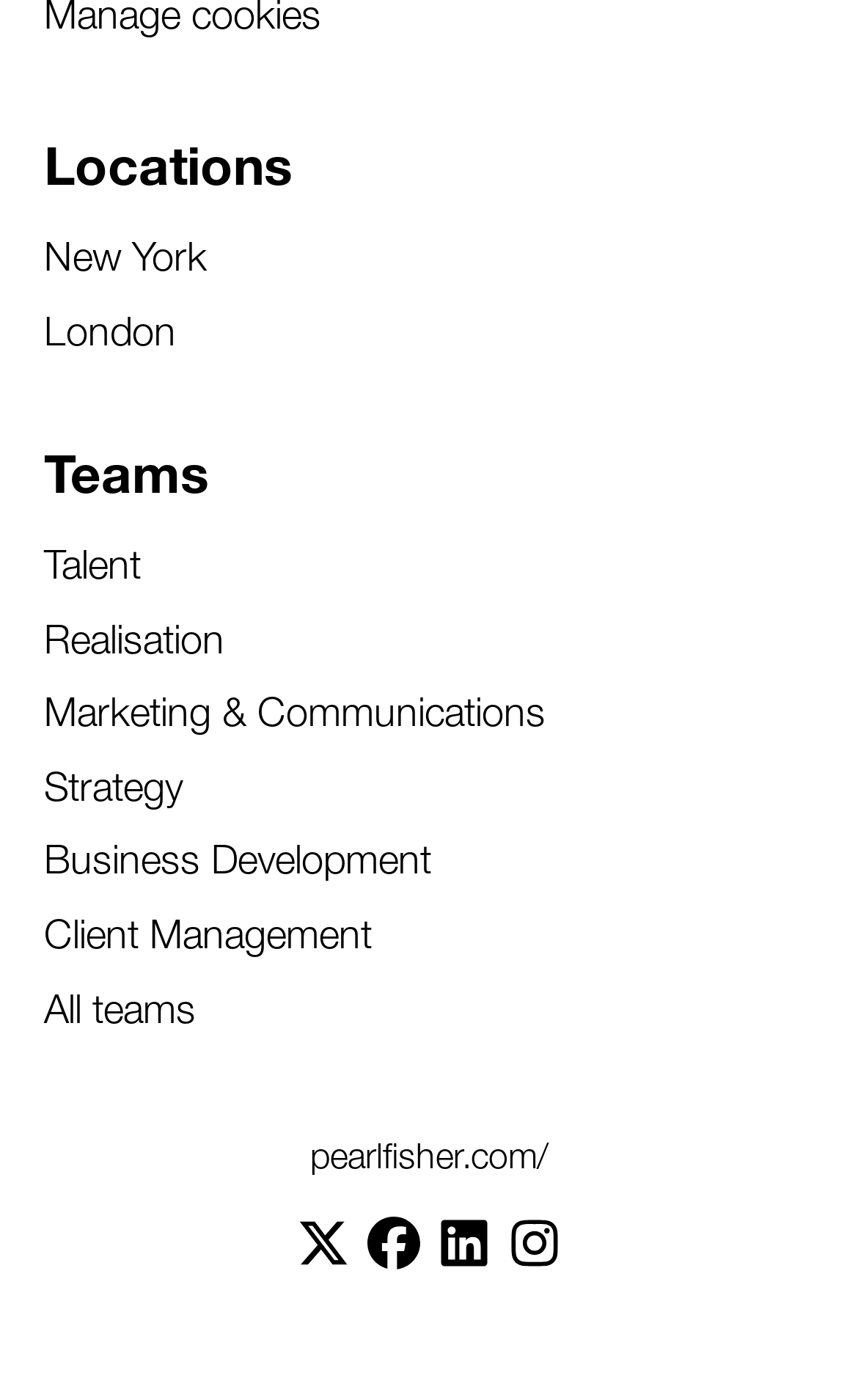Using the provided description title="x-twitter", find the bounding box coordinates for the UI element. Provide the coordinates in (top-left x, top-left y, bottom-right x, bottom-right y) format, ensuring all values are between 0 and 1.

[0.336, 0.863, 0.418, 0.919]